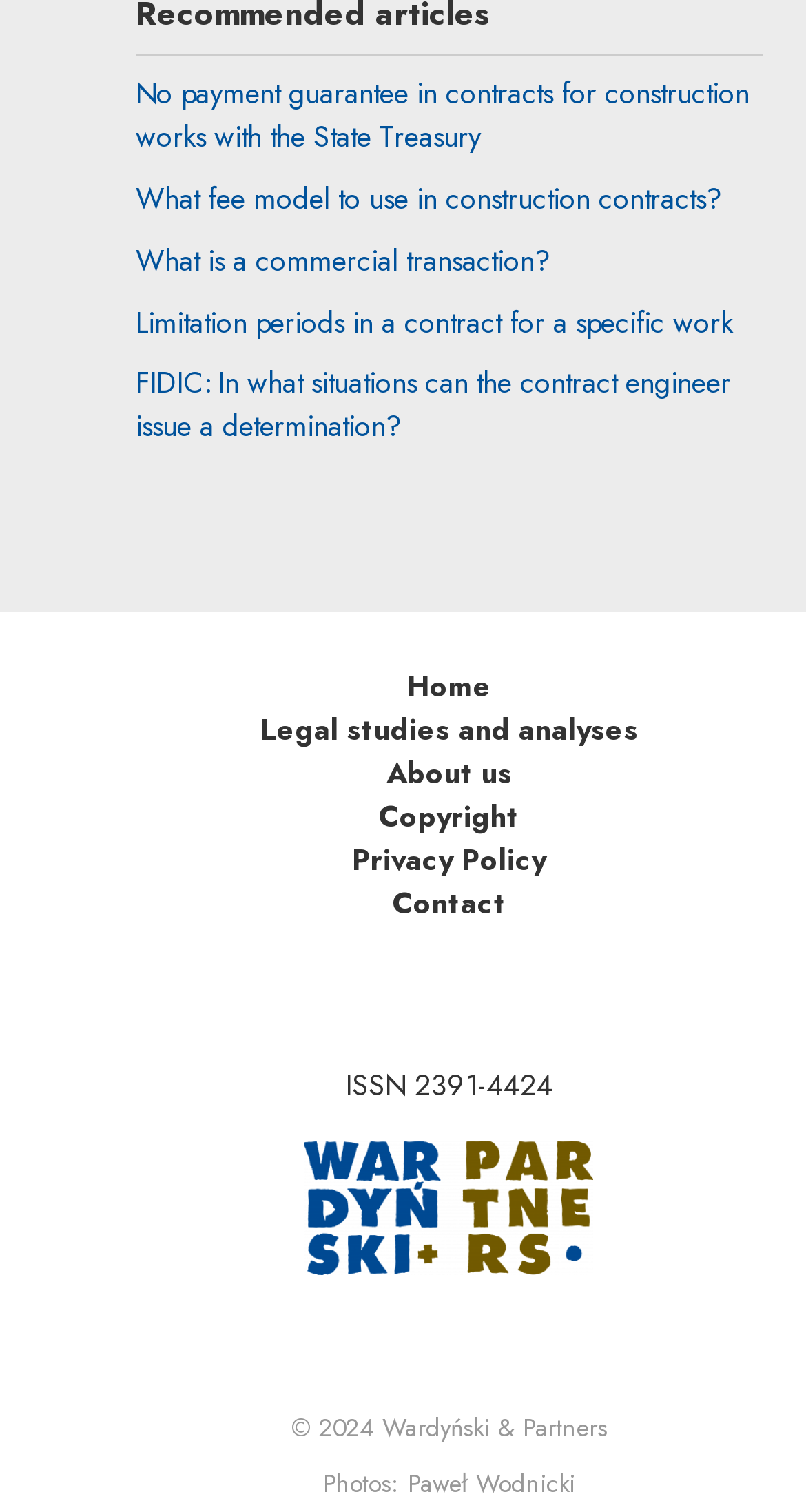Can you give a comprehensive explanation to the question given the content of the image?
How many links are in the top section?

I counted the number of links in the top section of the webpage, which are 'No payment guarantee in contracts for construction works with the State Treasury', 'What fee model to use in construction contracts?', 'What is a commercial transaction?', 'Limitation periods in a contract for a specific work', and 'FIDIC: In what situations can the contract engineer issue a determination?'. There are 5 links in total.